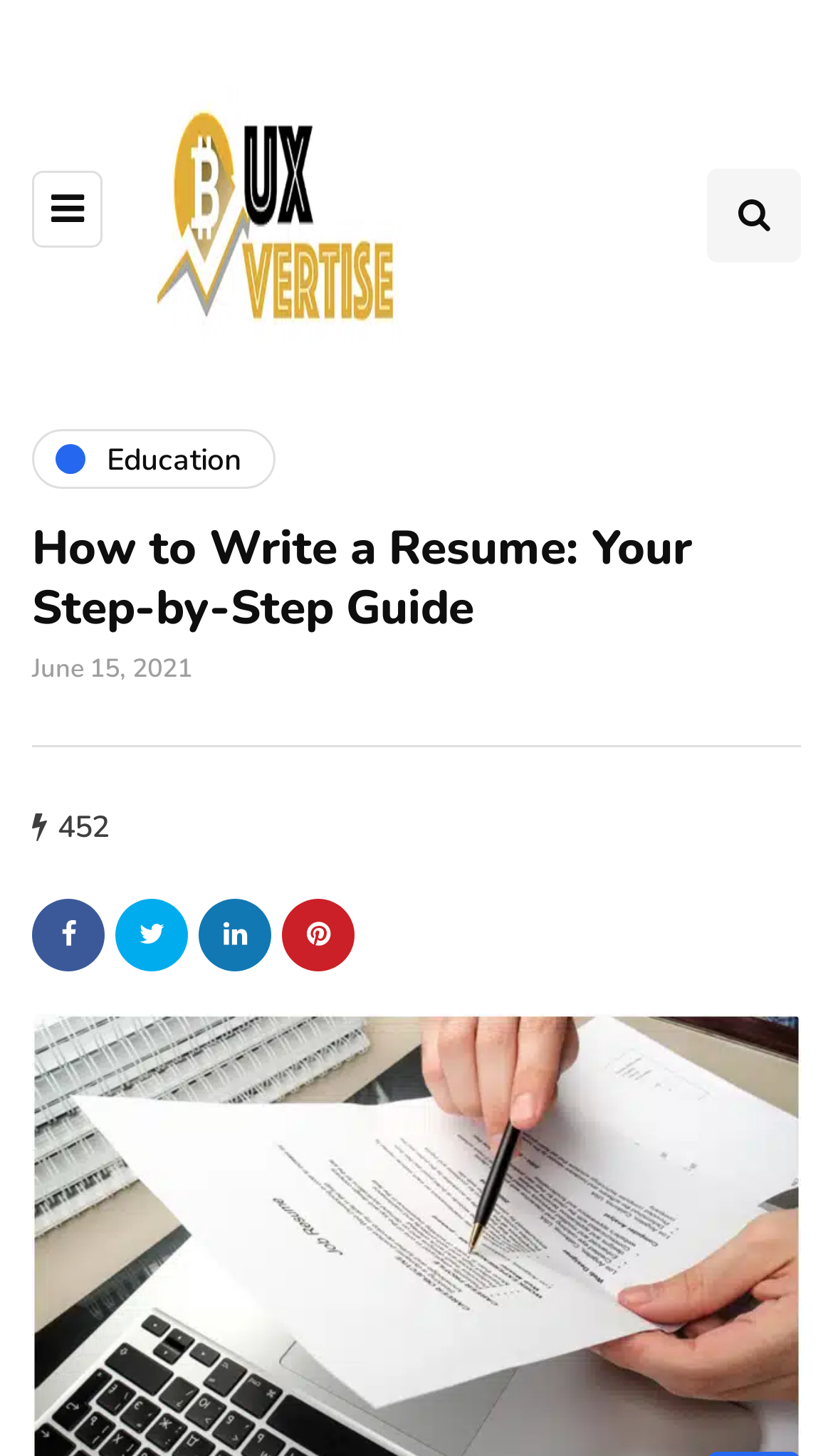What is the category of the article?
Using the visual information, answer the question in a single word or phrase.

Education